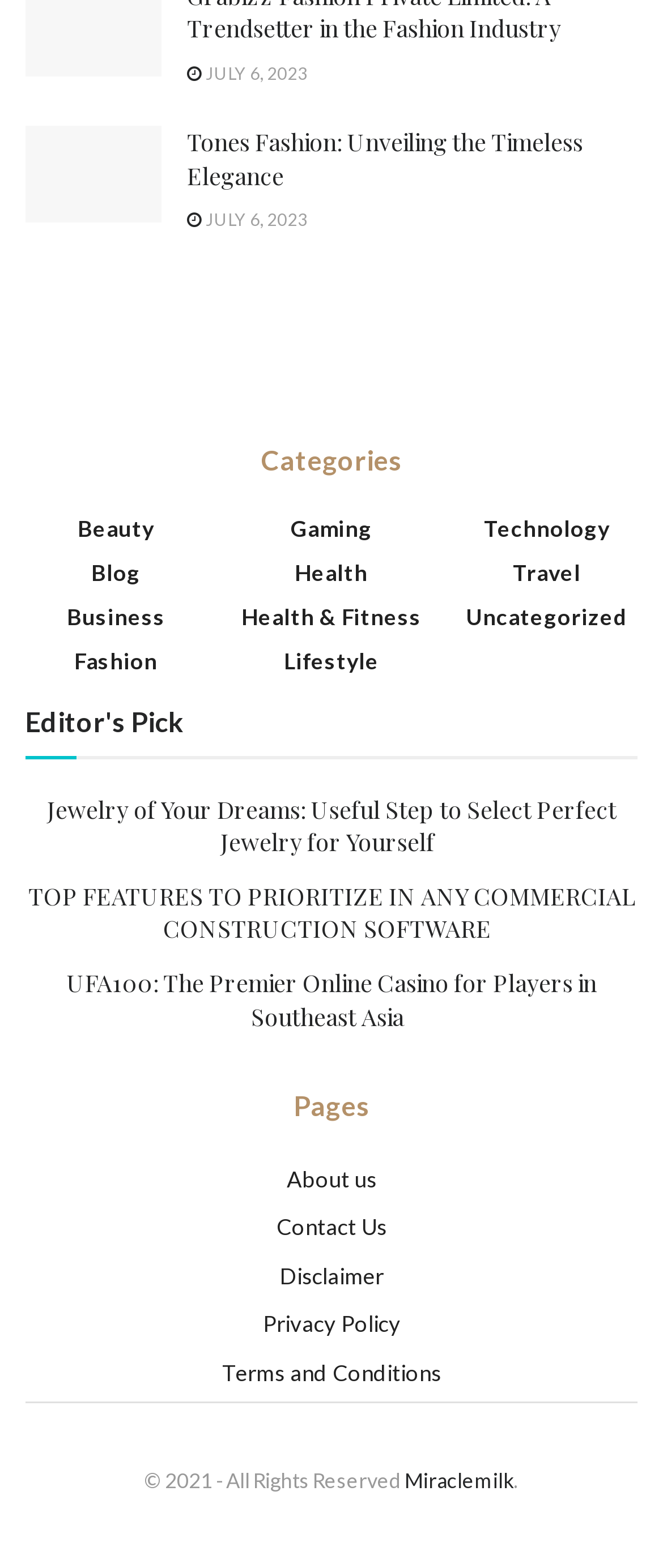How many pages are listed?
Answer the question with a thorough and detailed explanation.

I counted the number of links under the 'Pages' heading, which are 'About us', 'Contact Us', 'Disclaimer', 'Privacy Policy', and 'Terms and Conditions', totaling 5 pages.